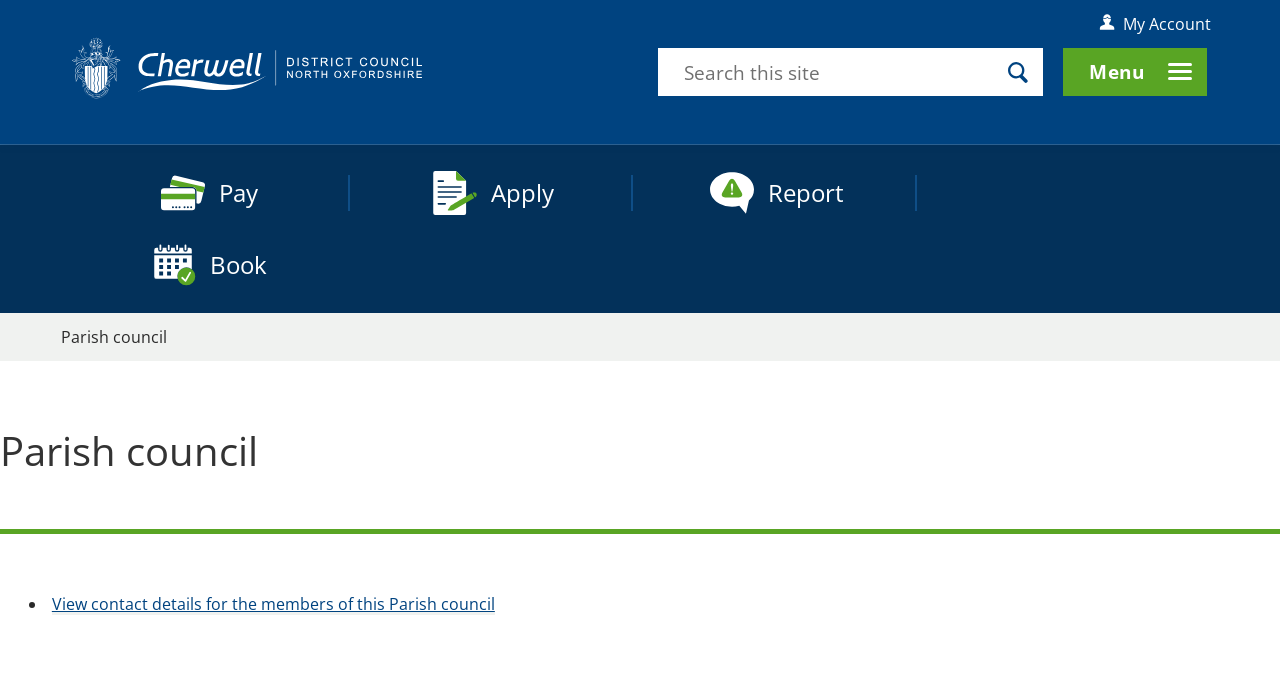Determine the bounding box coordinates for the clickable element to execute this instruction: "Pay". Provide the coordinates as four float numbers between 0 and 1, i.e., [left, top, right, bottom].

[0.082, 0.234, 0.244, 0.32]